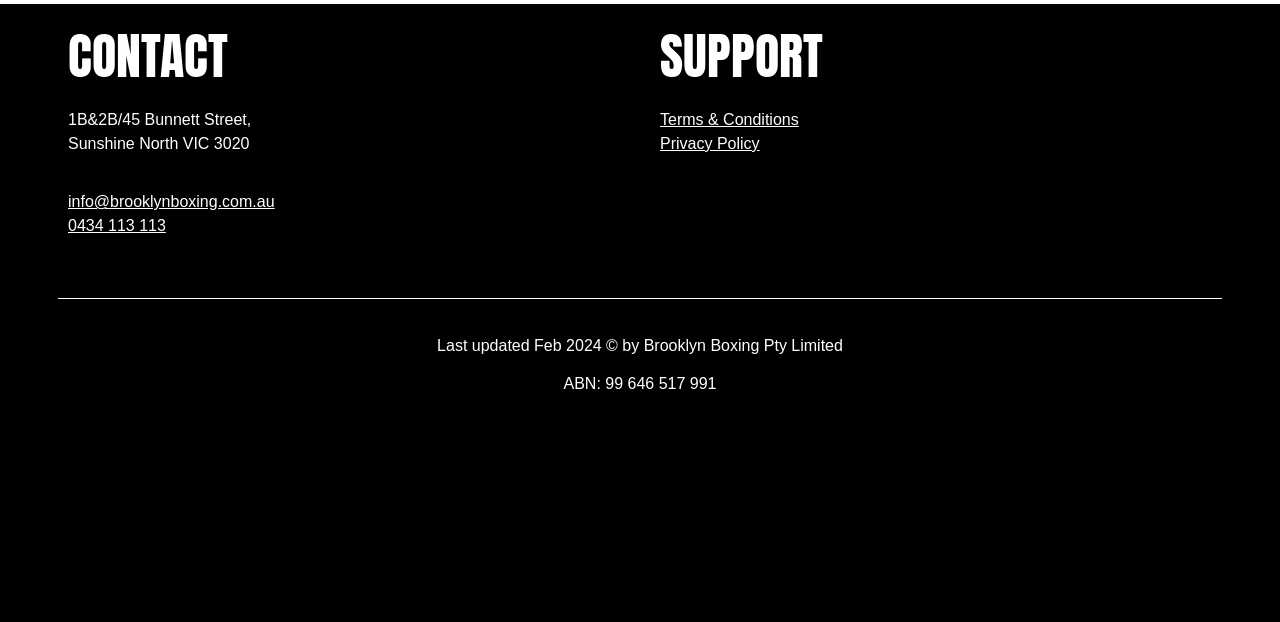What is the email address for contact?
Please give a detailed and elaborate answer to the question.

I found the email address by looking at the link element under the 'CONTACT' heading, which provides the email address as 'info@brooklynboxing.com.au'.